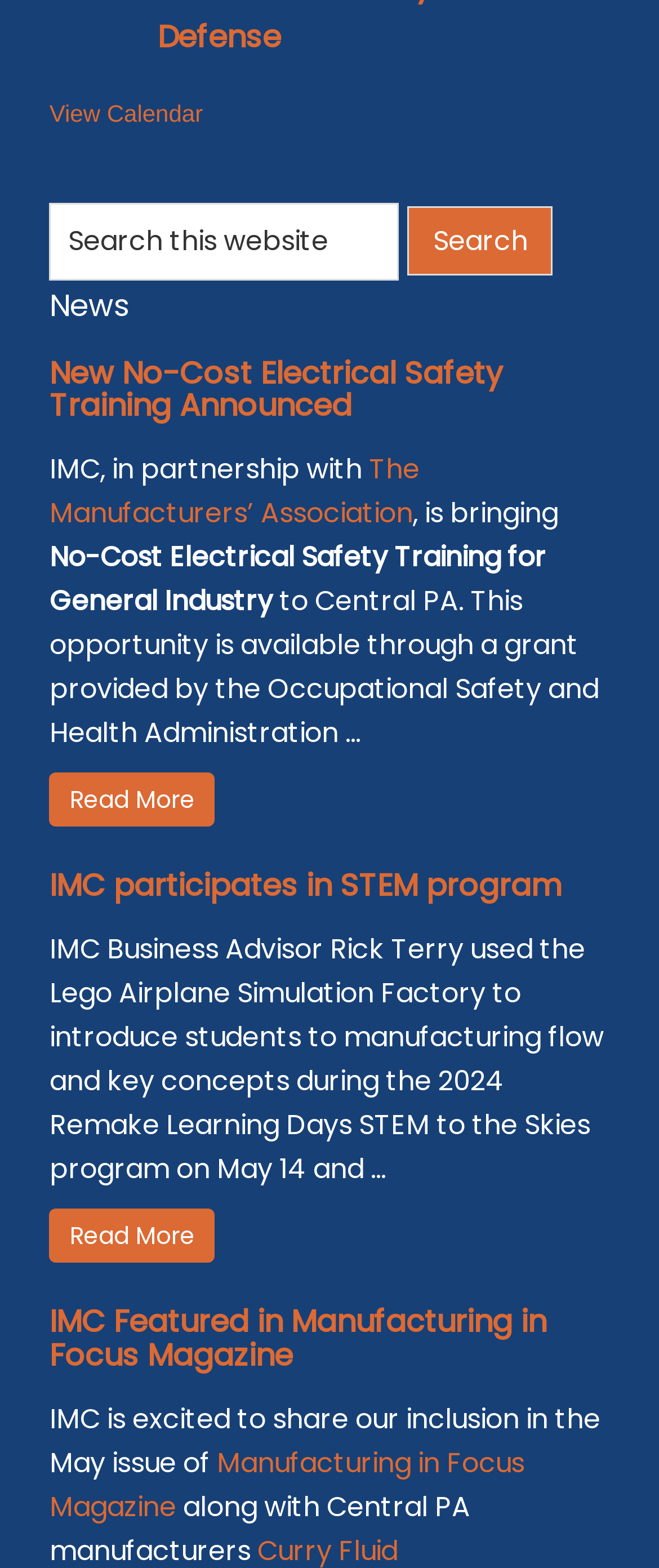What type of training is being offered? Observe the screenshot and provide a one-word or short phrase answer.

Electrical Safety Training